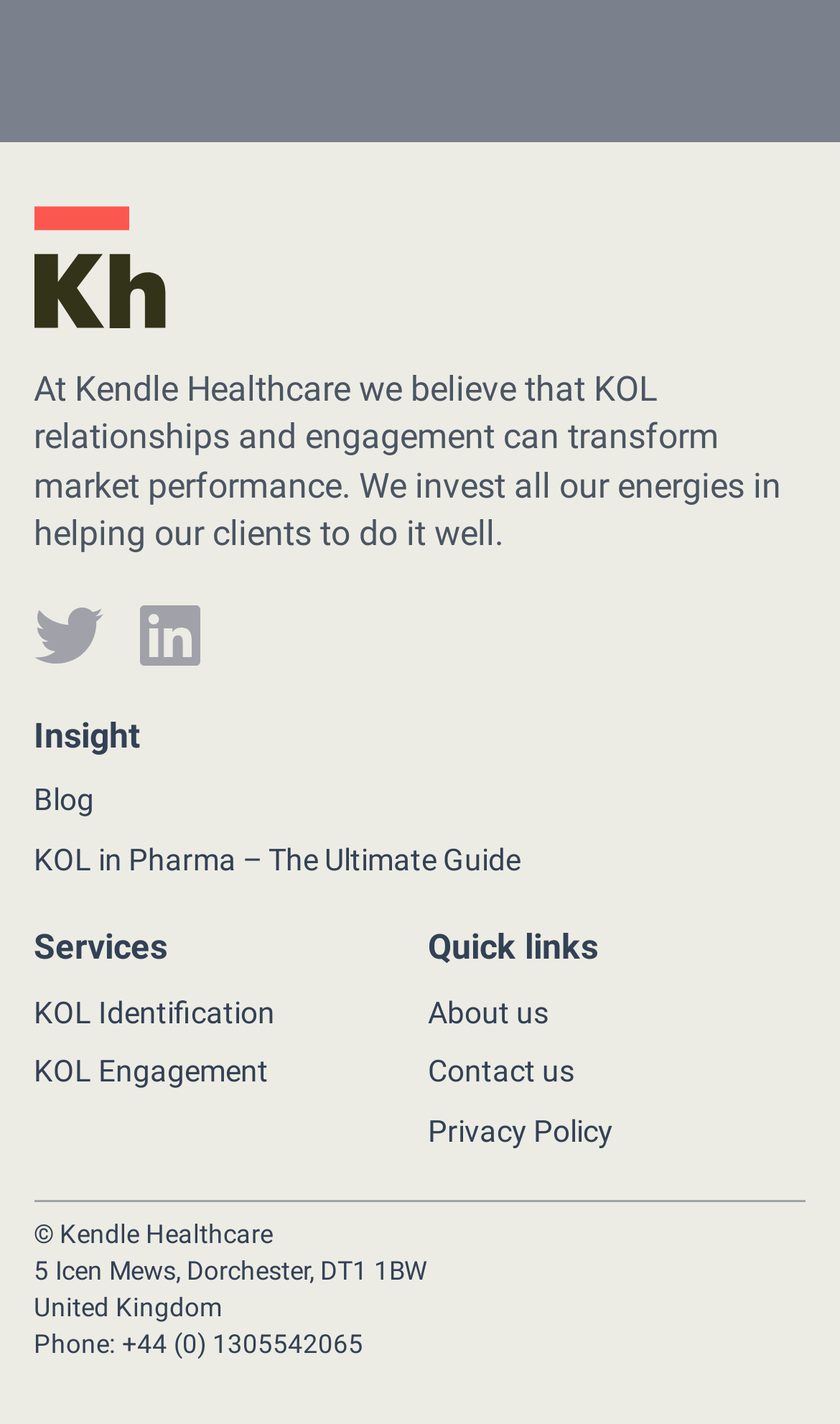Please locate the UI element described by "Blog" and provide its bounding box coordinates.

[0.04, 0.548, 0.96, 0.578]